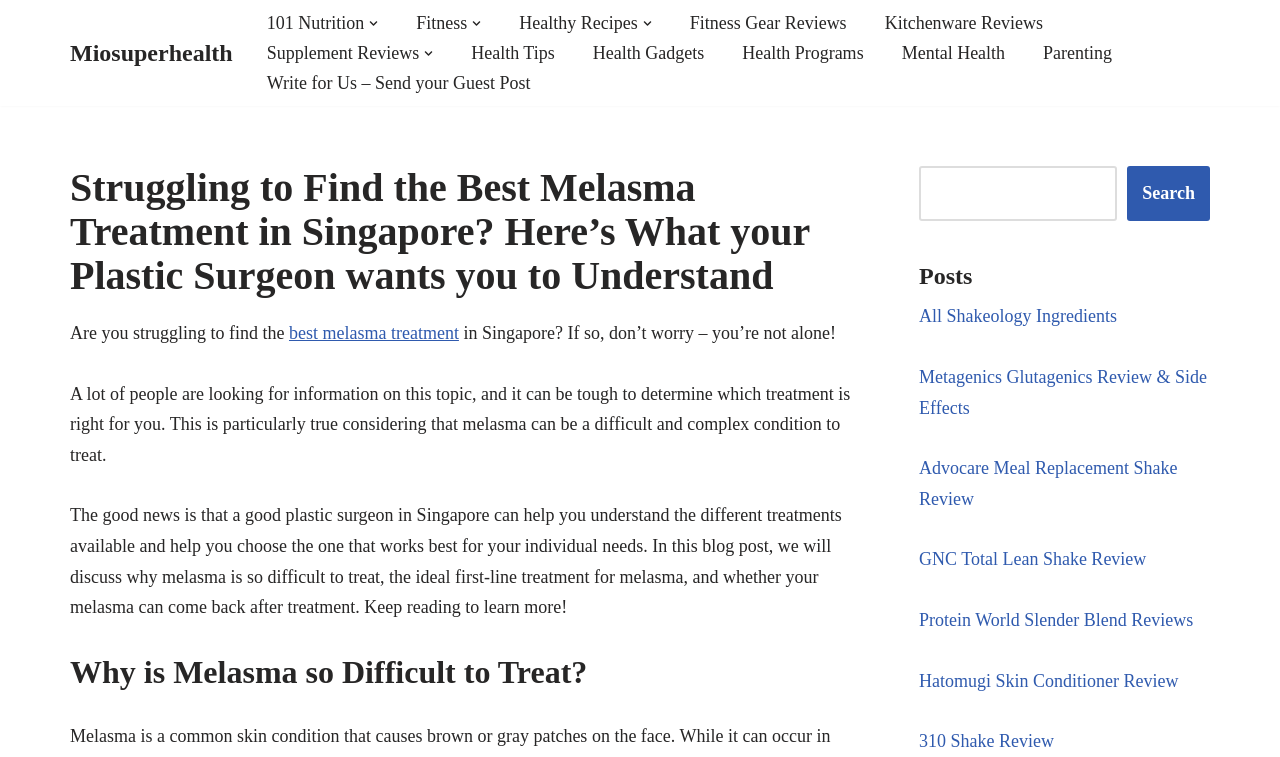Convey a detailed summary of the webpage, mentioning all key elements.

The webpage is about finding the best melasma treatment in Singapore, specifically discussing what a plastic surgeon wants individuals to understand about the condition. At the top-left corner, there is a "Skip to content" link, followed by the website's logo "Miosuperhealth" and a primary navigation menu. The navigation menu has several links, including "101 Nutrition", "Fitness", "Healthy Recipes", and others, each with a dropdown button.

Below the navigation menu, there is a main heading that reads "Struggling to Find the Best Melasma Treatment in Singapore? Here’s What your Plastic Surgeon wants you to Understand". This is followed by a series of paragraphs discussing the challenges of finding the right melasma treatment, the importance of consulting a good plastic surgeon, and the content of the blog post.

The blog post is divided into sections, with headings such as "Why is Melasma so Difficult to Treat?" and others. There is also a search bar located at the top-right corner, allowing users to search for specific topics. Below the search bar, there are several links to other blog posts, including "All Shakeology Ingredients", "Metagenics Glutagenics Review & Side Effects", and others.